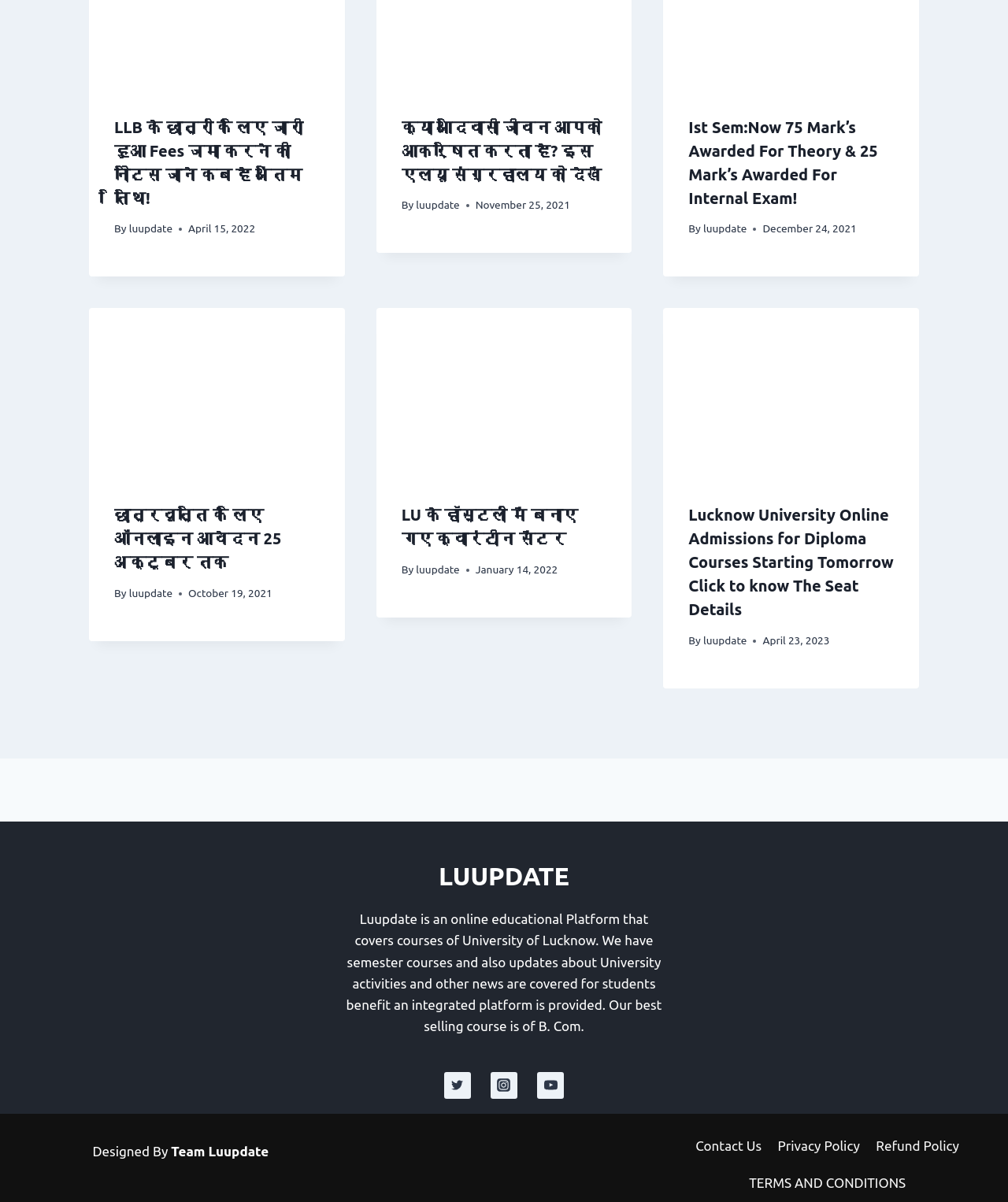For the given element description TERMS AND CONDITIONS, determine the bounding box coordinates of the UI element. The coordinates should follow the format (top-left x, top-left y, bottom-right x, bottom-right y) and be within the range of 0 to 1.

[0.735, 0.969, 0.906, 1.0]